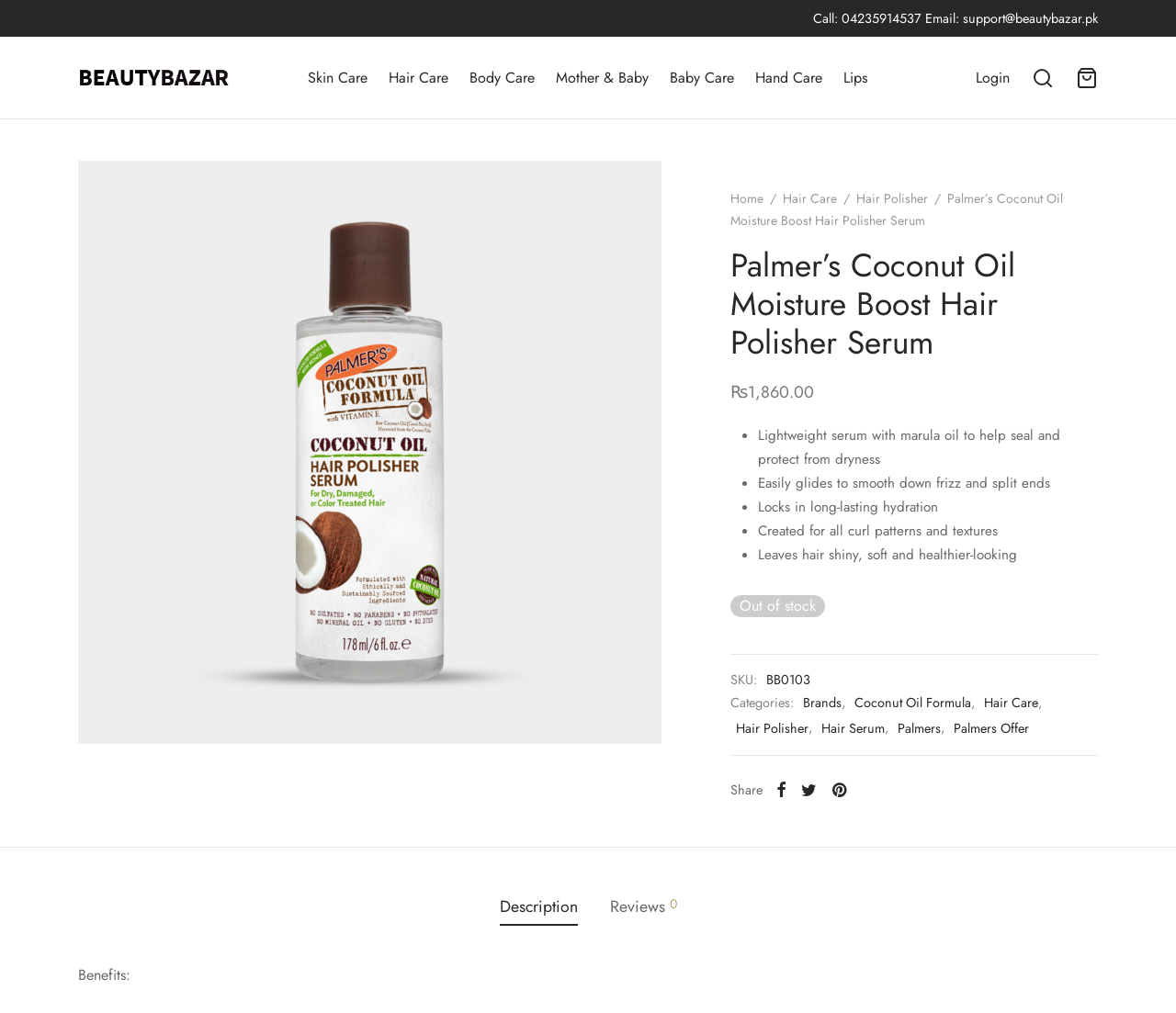Utilize the details in the image to thoroughly answer the following question: What is the current stock status of the product?

I found the current stock status of the product by looking at the static text element on the webpage, which displays 'Out of stock'.